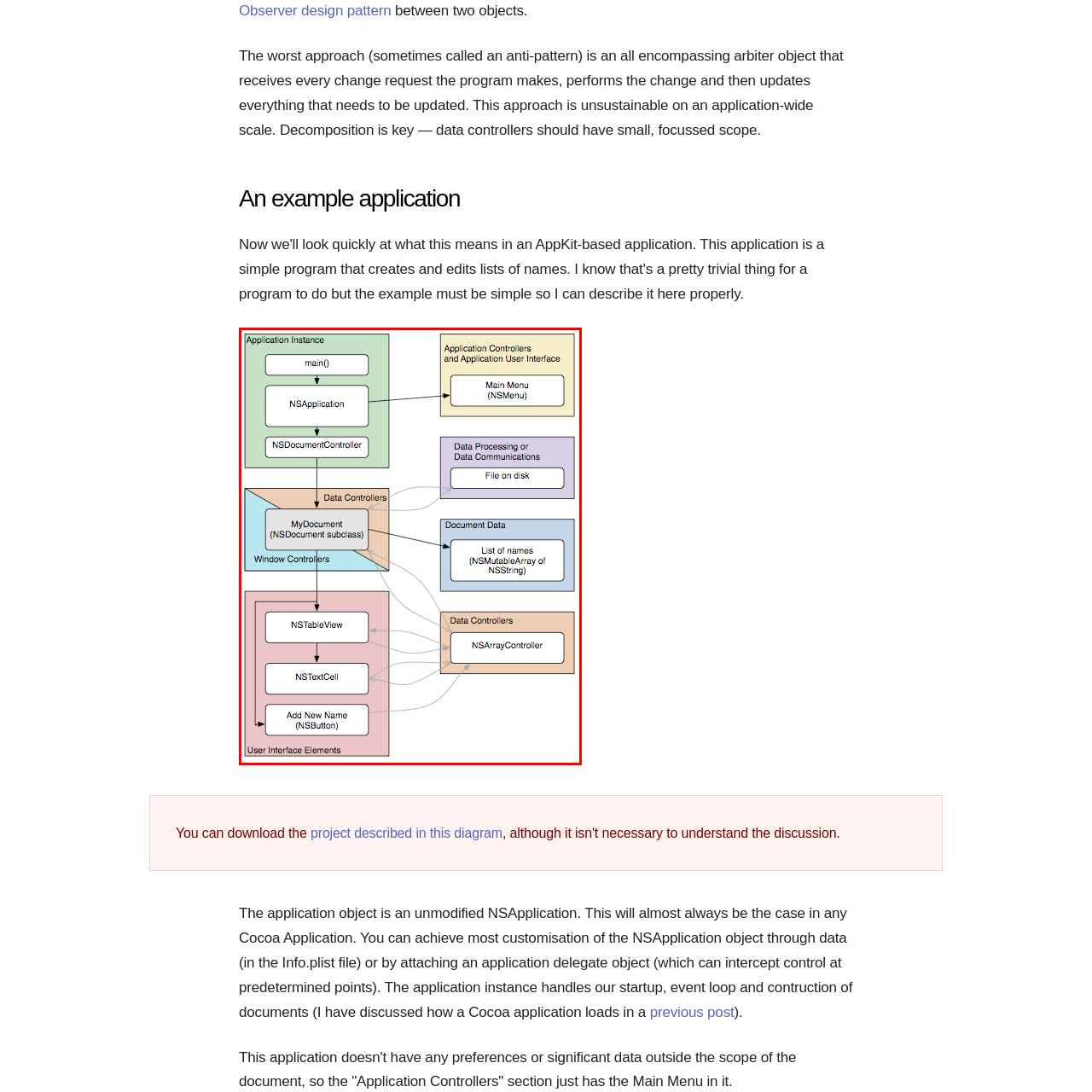What type of user interface element is NSTableView?
Direct your attention to the highlighted area in the red bounding box of the image and provide a detailed response to the question.

NSTableView is a type of user interface element that facilitates user interaction within the Cocoa application, as depicted in the flowchart, it is integrated with the application instance to provide a user interface for data interaction.